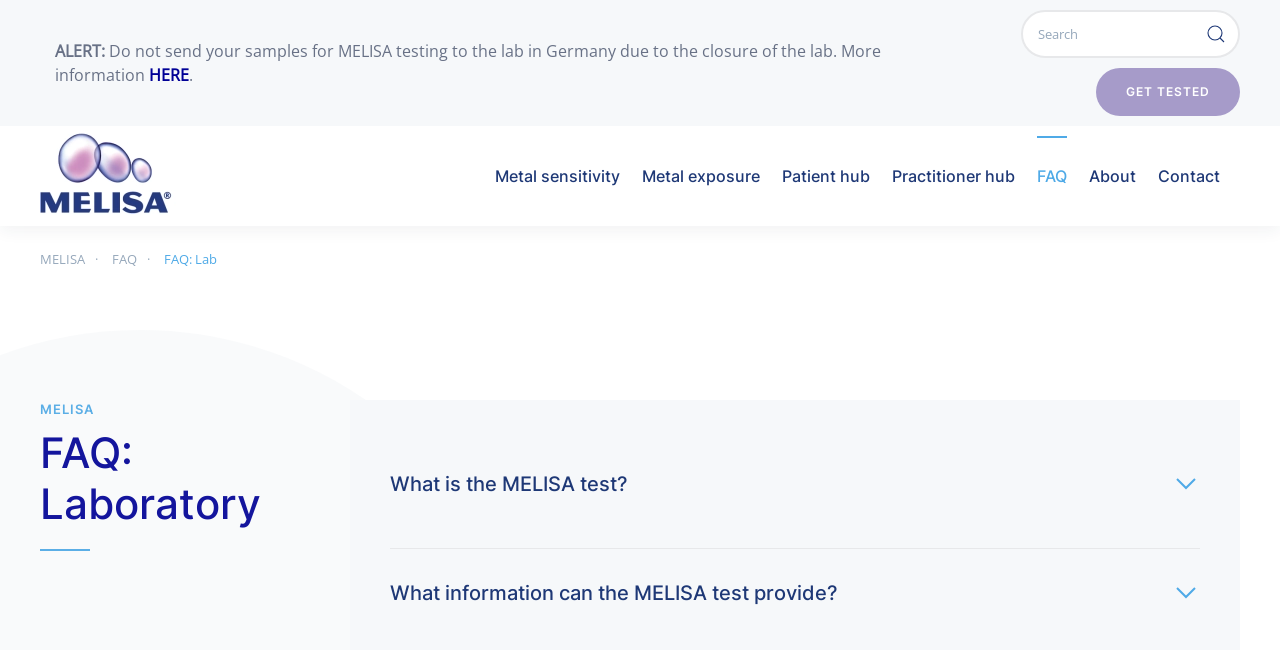What is the current page about?
Make sure to answer the question with a detailed and comprehensive explanation.

The current page is about Frequently Asked Questions related to the laboratory, as indicated by the breadcrumb navigation and the page title.